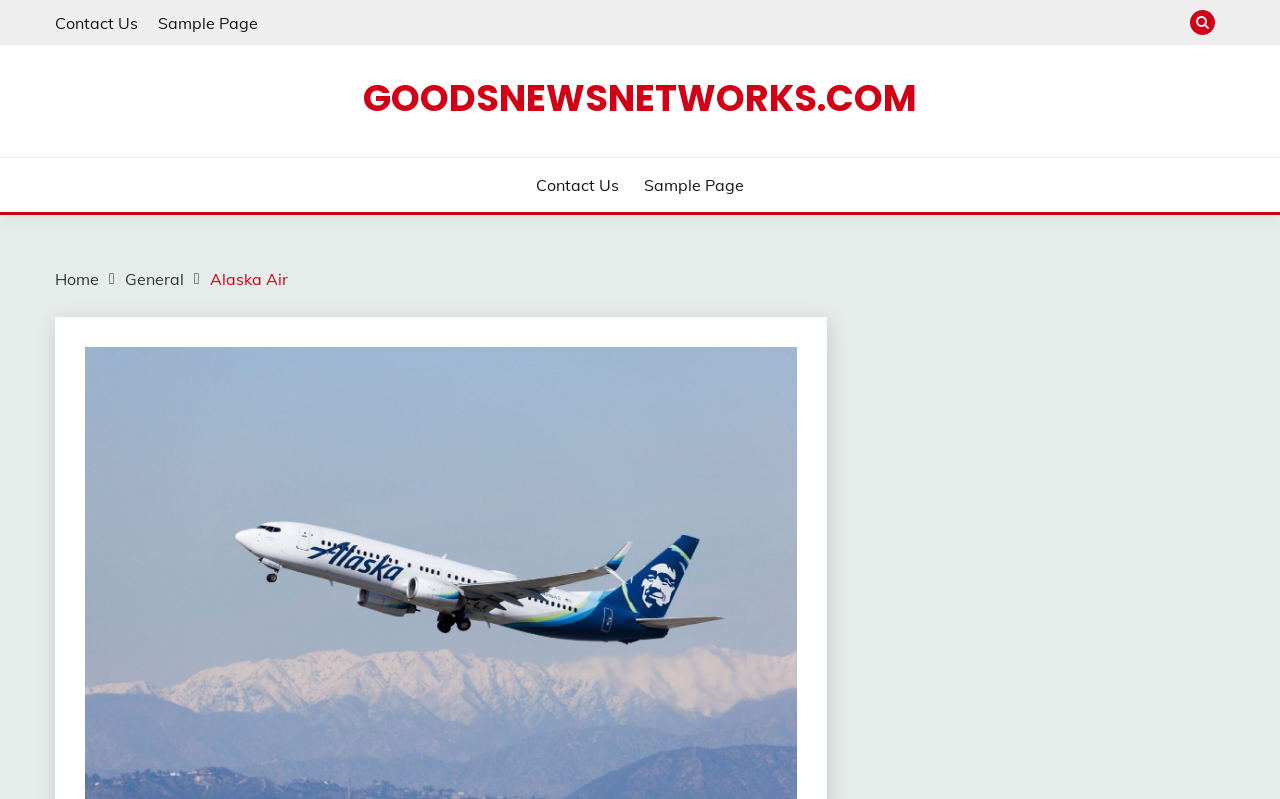How many navigation items are in the breadcrumbs?
Using the information presented in the image, please offer a detailed response to the question.

The breadcrumbs navigation contains three items: 'Home', 'General', and 'Alaska Air'.